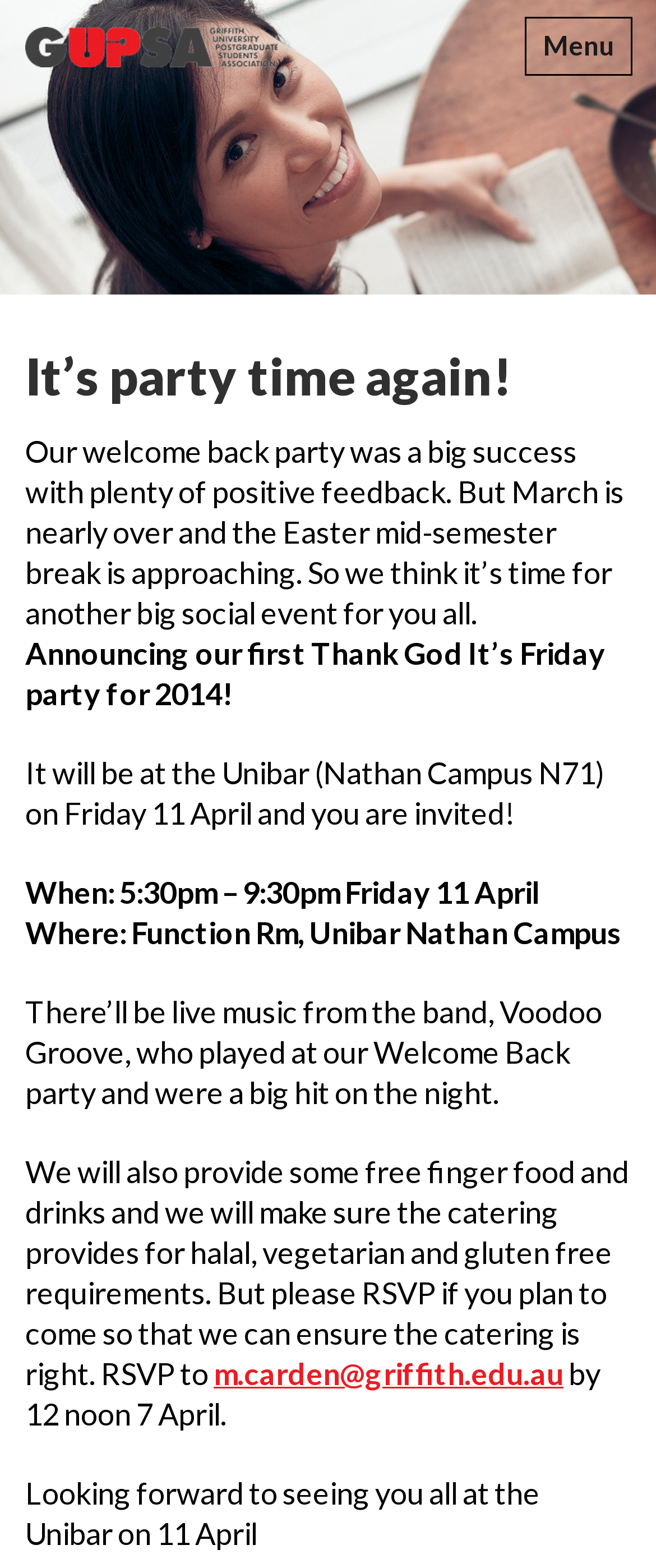Please answer the following question using a single word or phrase: 
Who is performing at the party?

Voodoo Groove